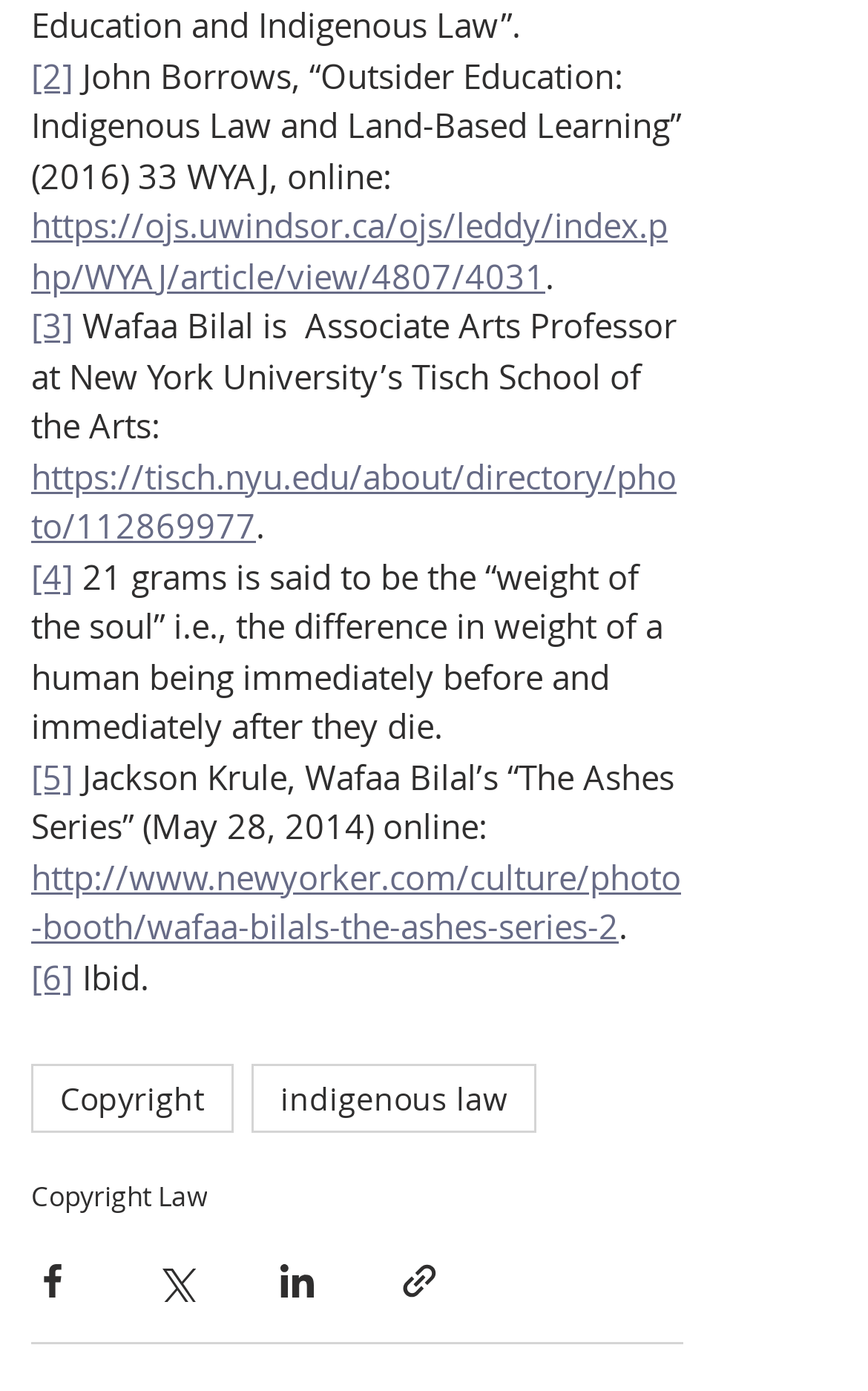What is the category of the tags?
Based on the image content, provide your answer in one word or a short phrase.

indigenous law